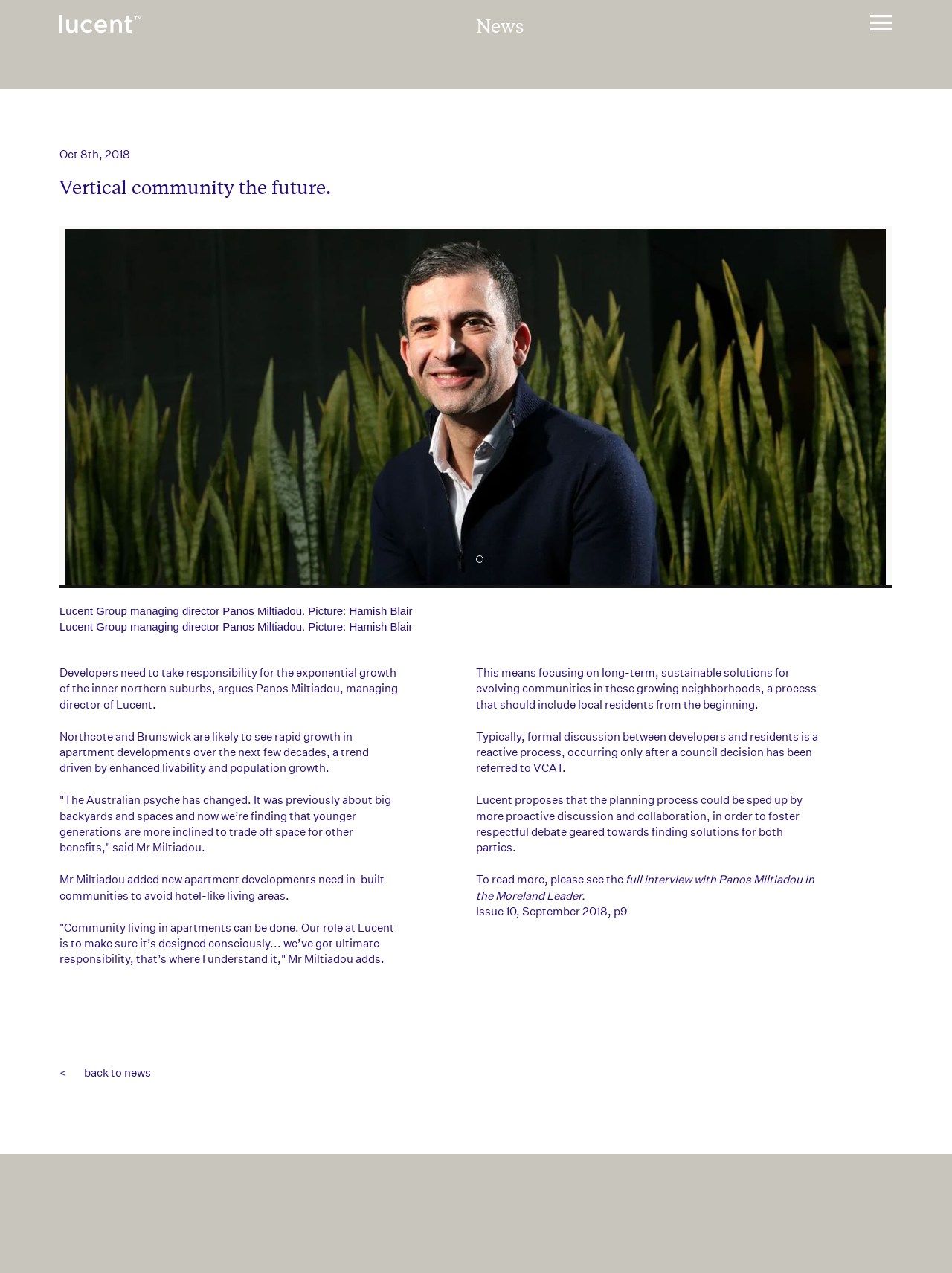What is the address of Lucent's office?
Answer the question using a single word or phrase, according to the image.

Suite 4, 55 Nicholson Street, Brunswick East, Victoria 3057 Australia